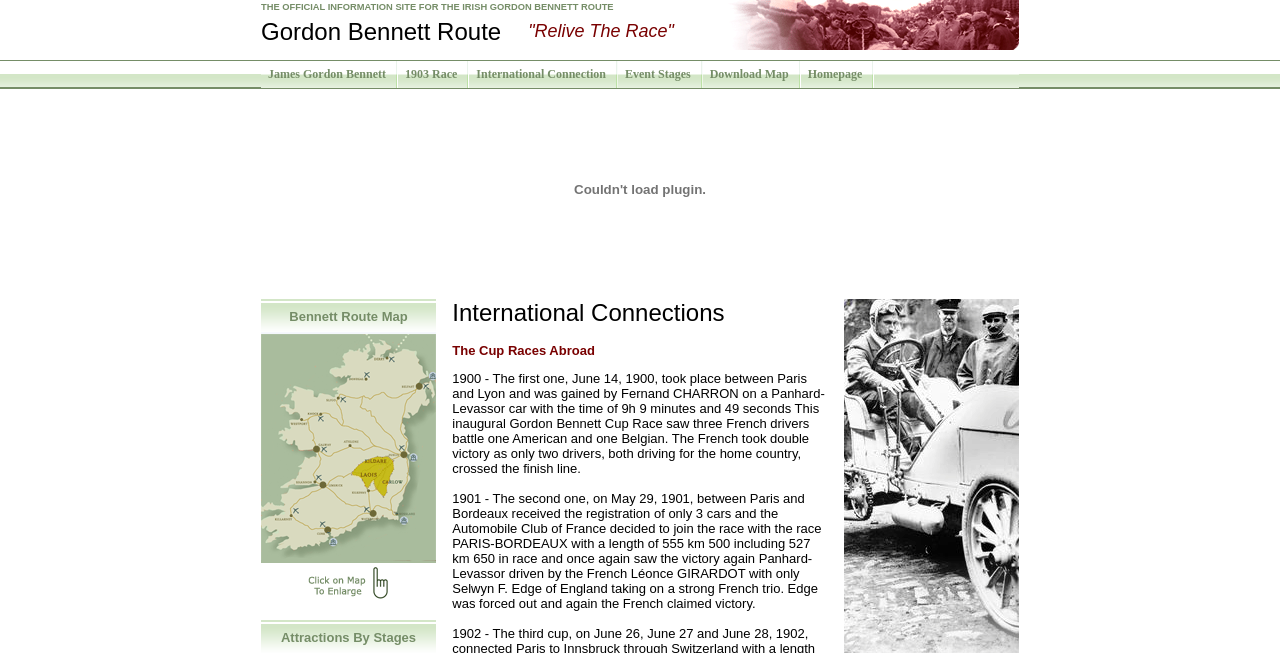What is the text on the button that enlarges the map?
Based on the image, answer the question with a single word or brief phrase.

CLICK TO ENLARGE